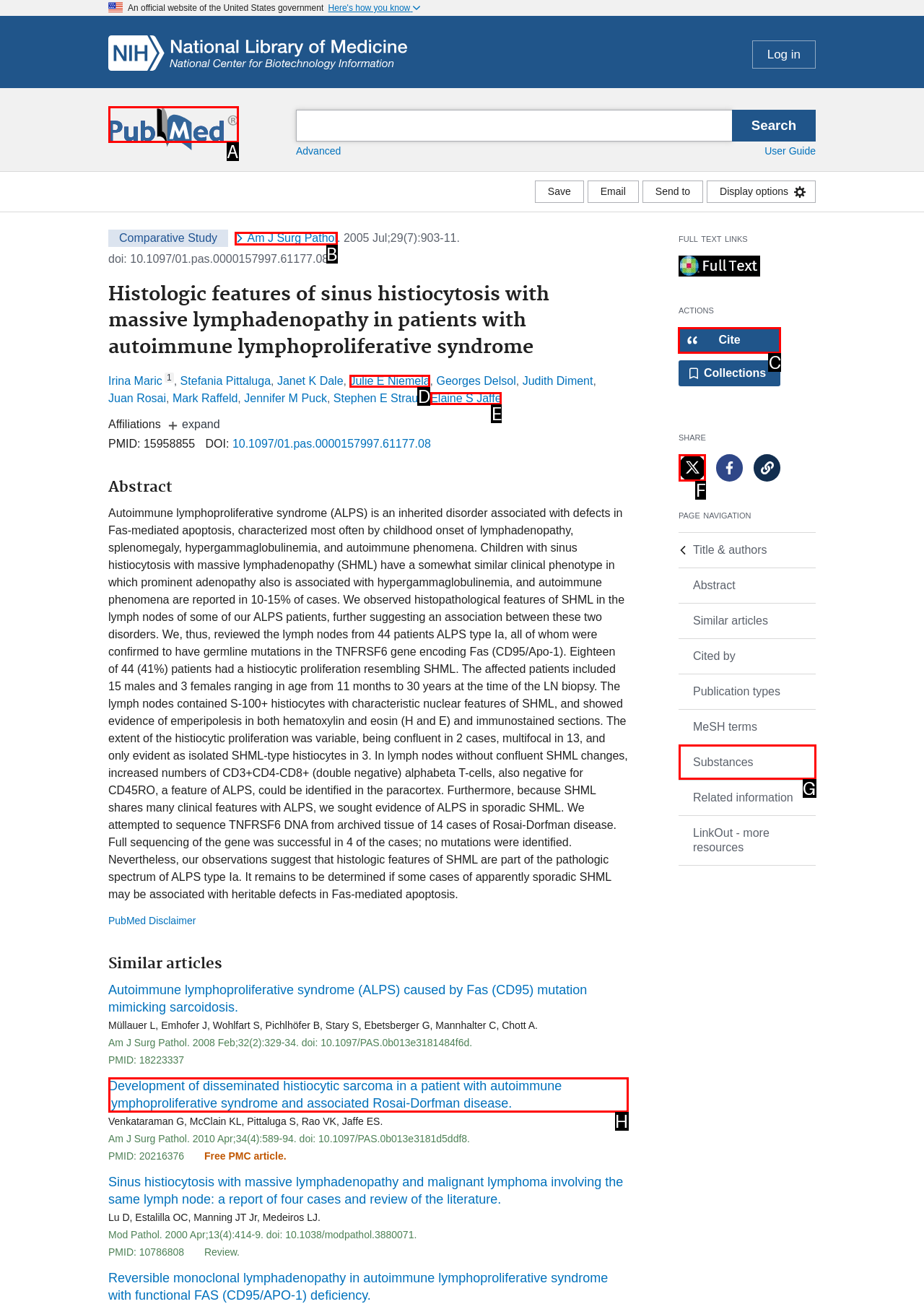Determine which UI element you should click to perform the task: Cite the article
Provide the letter of the correct option from the given choices directly.

C